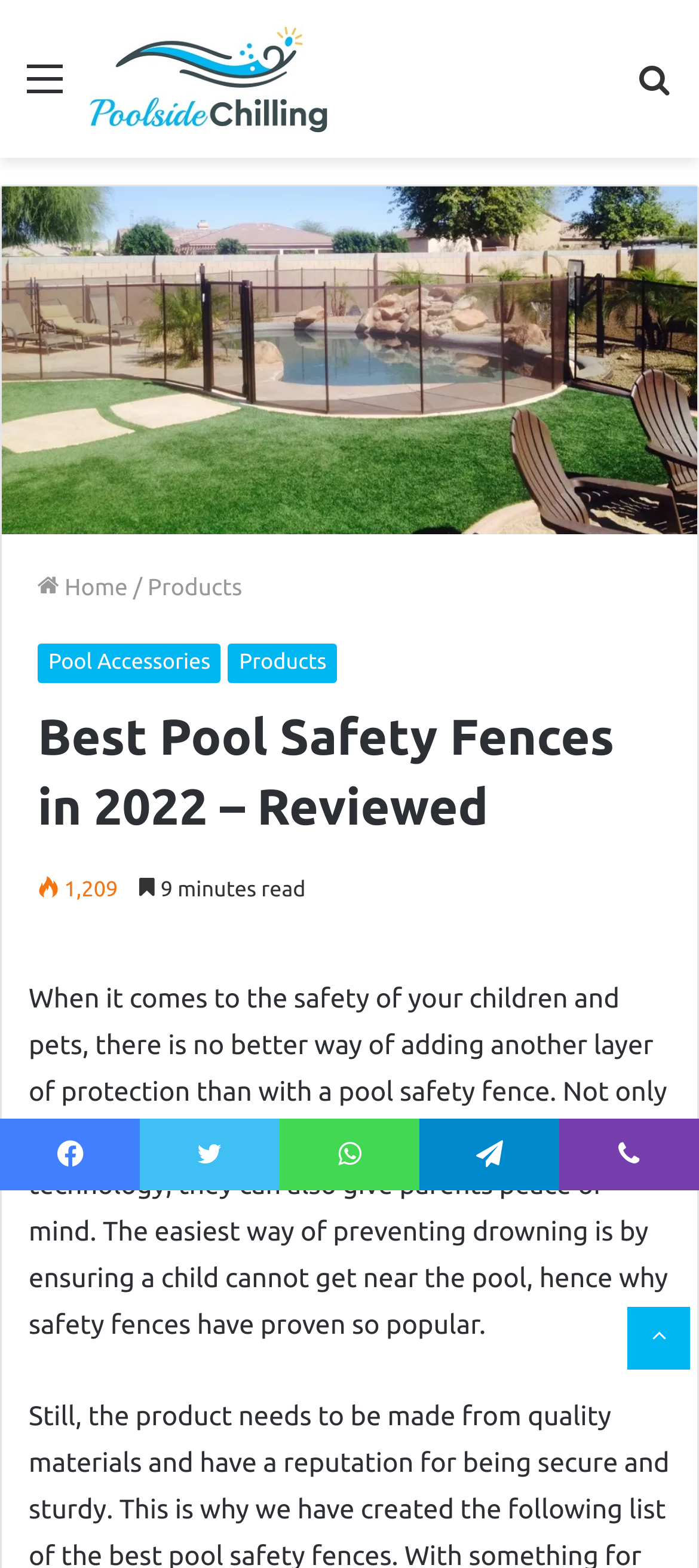Locate and extract the text of the main heading on the webpage.

Best Pool Safety Fences in 2022 – Reviewed